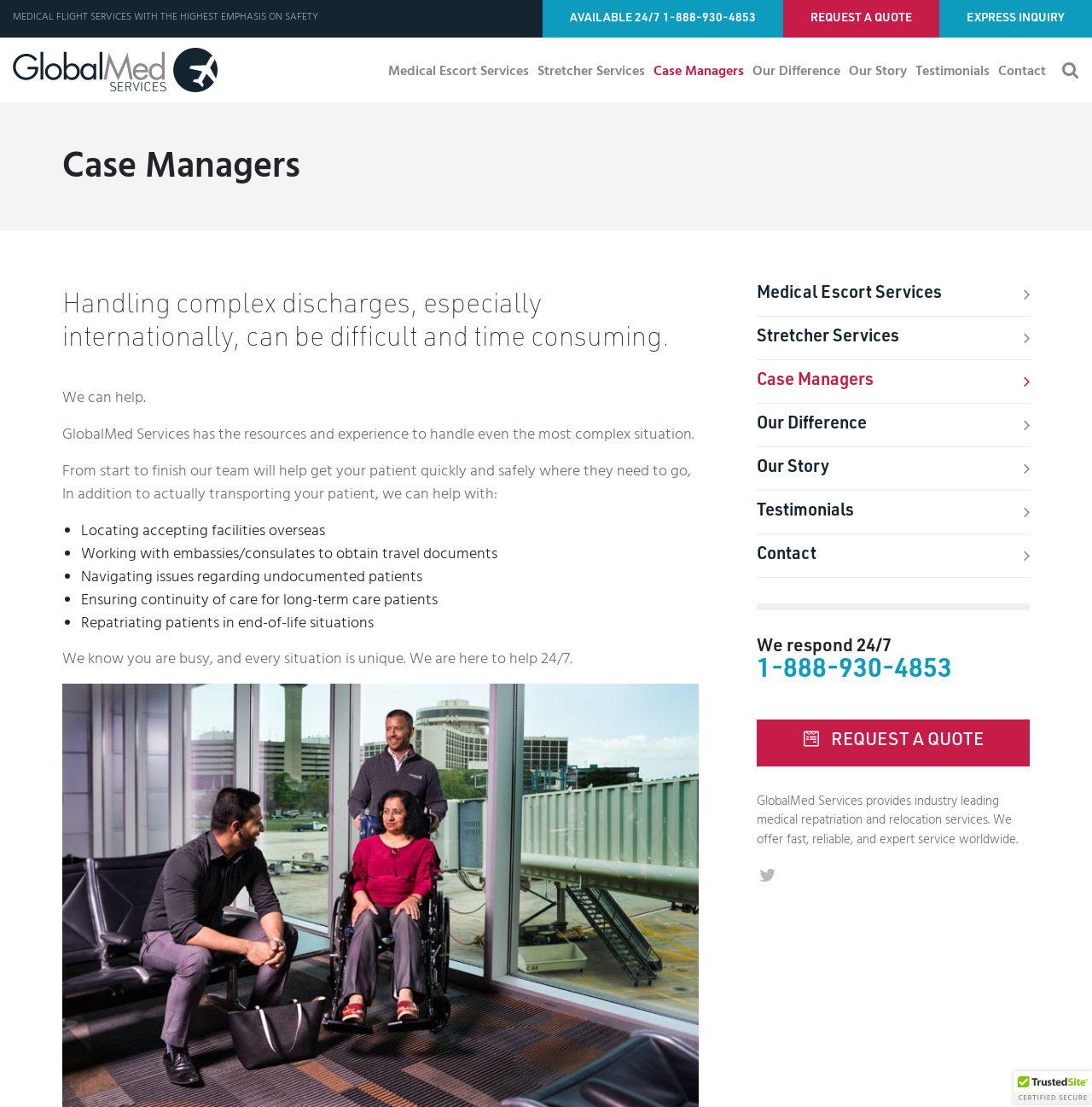Locate the bounding box of the UI element with the following description: "Testimonials".

[0.693, 0.444, 0.943, 0.483]